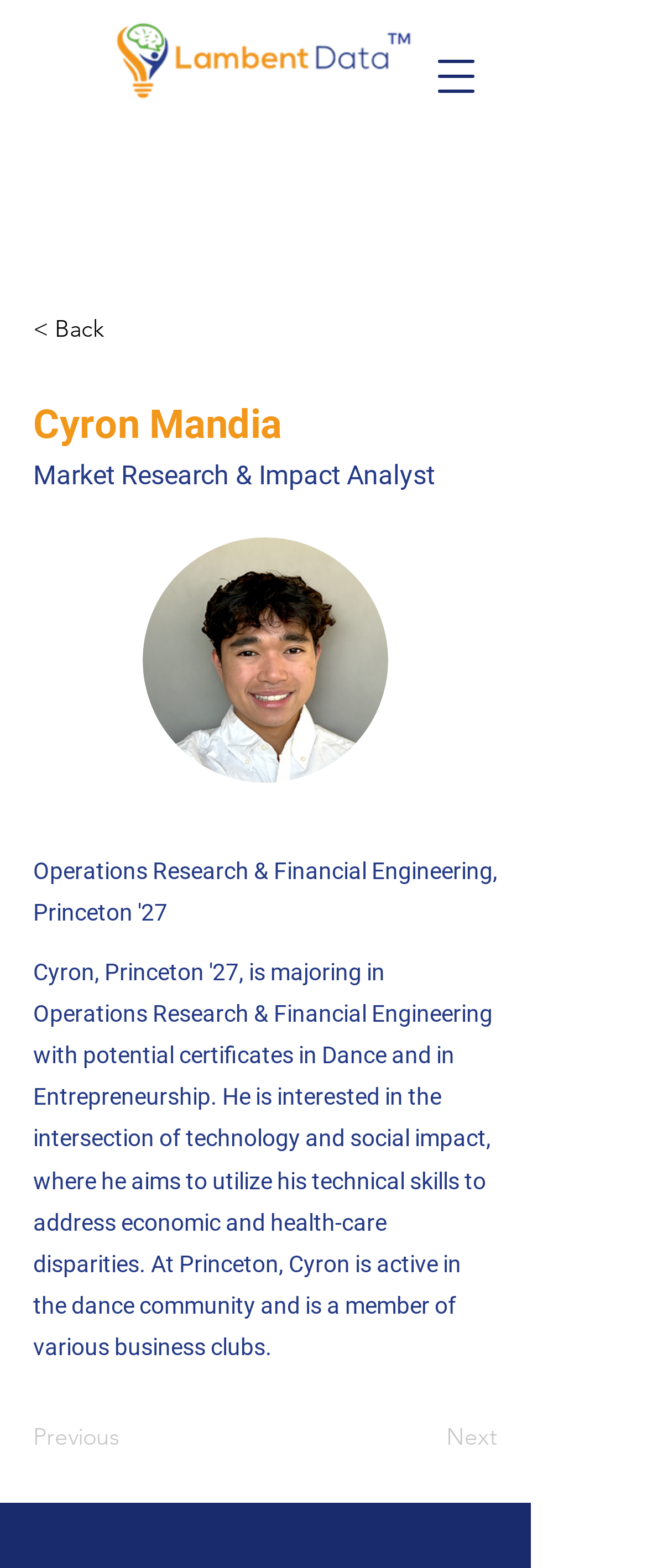Please examine the image and answer the question with a detailed explanation:
What is the location of the image 'lambentlogo.webp'?

I found the answer by looking at the image element with the text 'lambentlogo.webp' and its bounding box coordinates [0.167, 0.011, 0.654, 0.066] which suggests that it is located at the top left of the page.